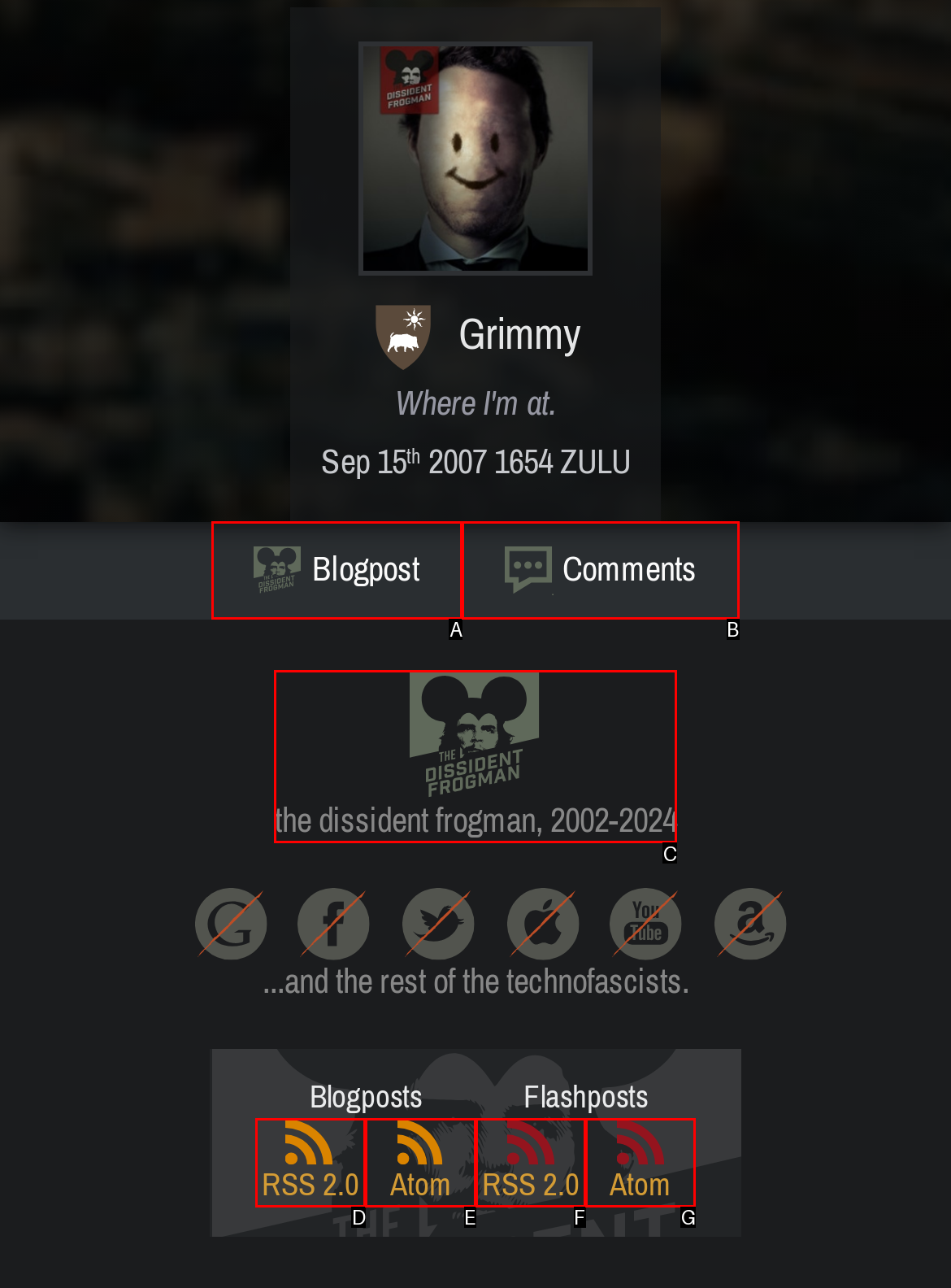Based on the description: the dissident frogman, 2002-2024, select the HTML element that fits best. Provide the letter of the matching option.

C